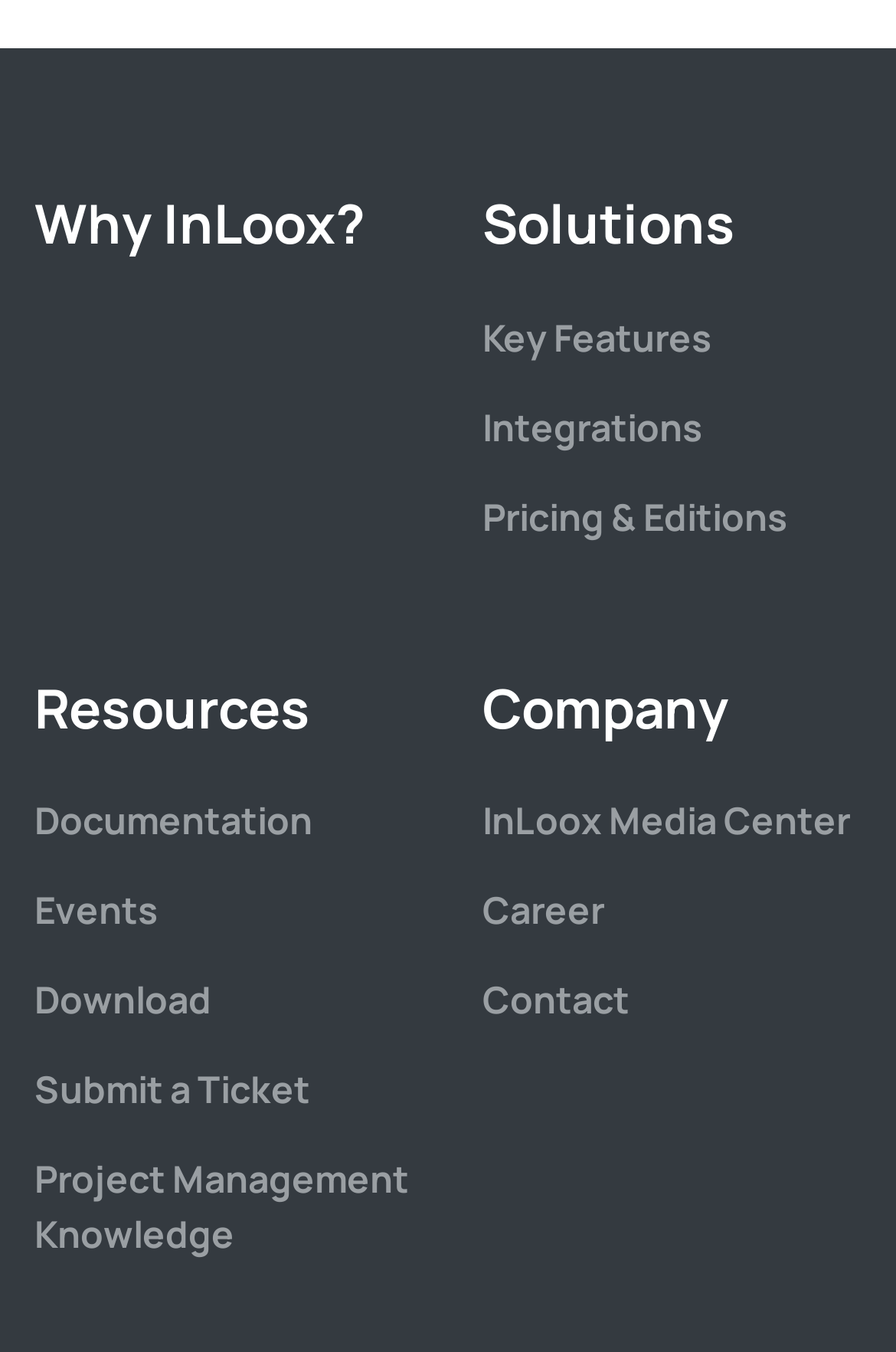Please reply to the following question using a single word or phrase: 
What is the first link on the top left?

Why InLoox?